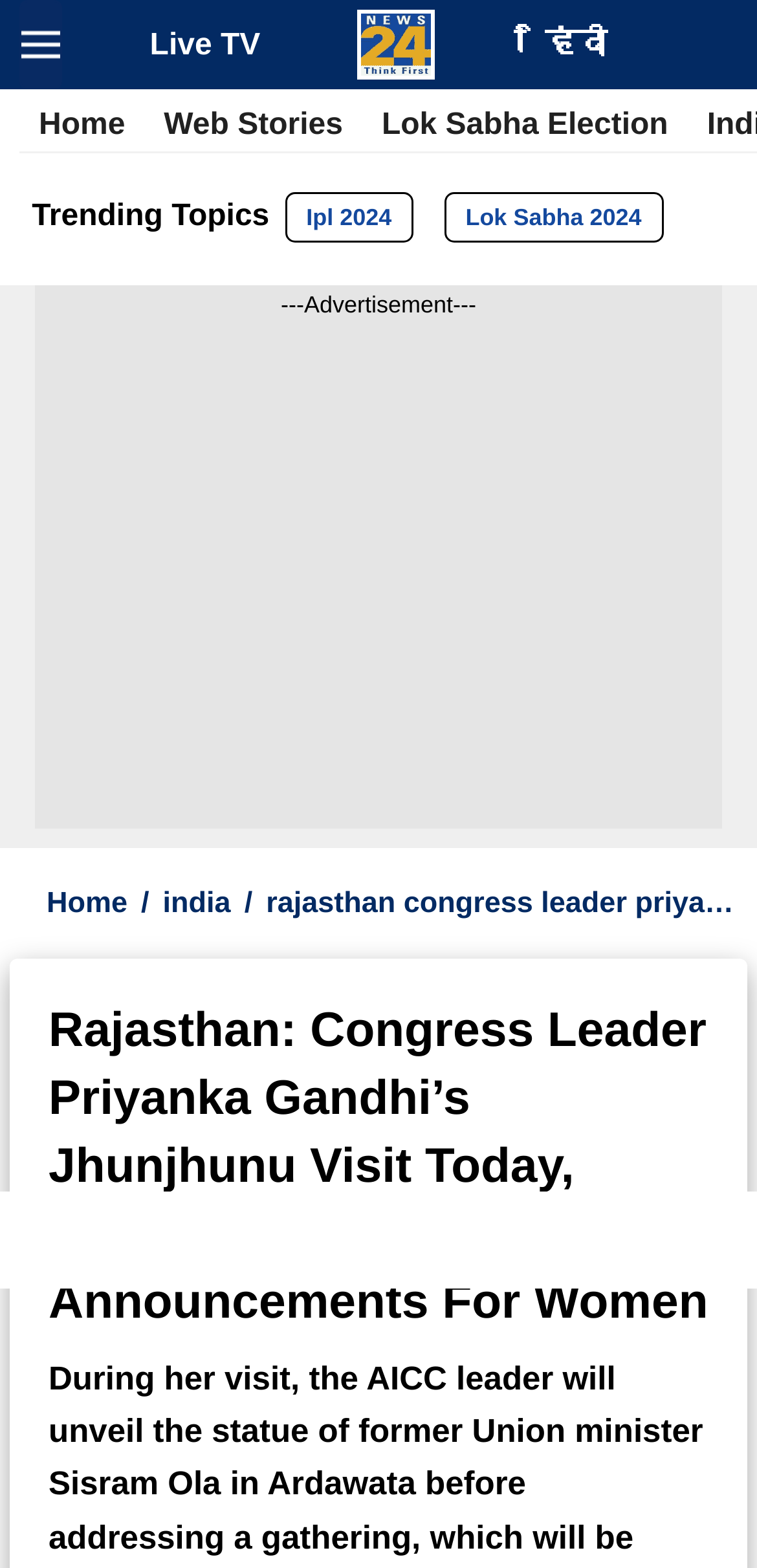Using the webpage screenshot and the element description Outdoor Cushions Cleaning Ideas, determine the bounding box coordinates. Specify the coordinates in the format (top-left x, top-left y, bottom-right x, bottom-right y) with values ranging from 0 to 1.

None